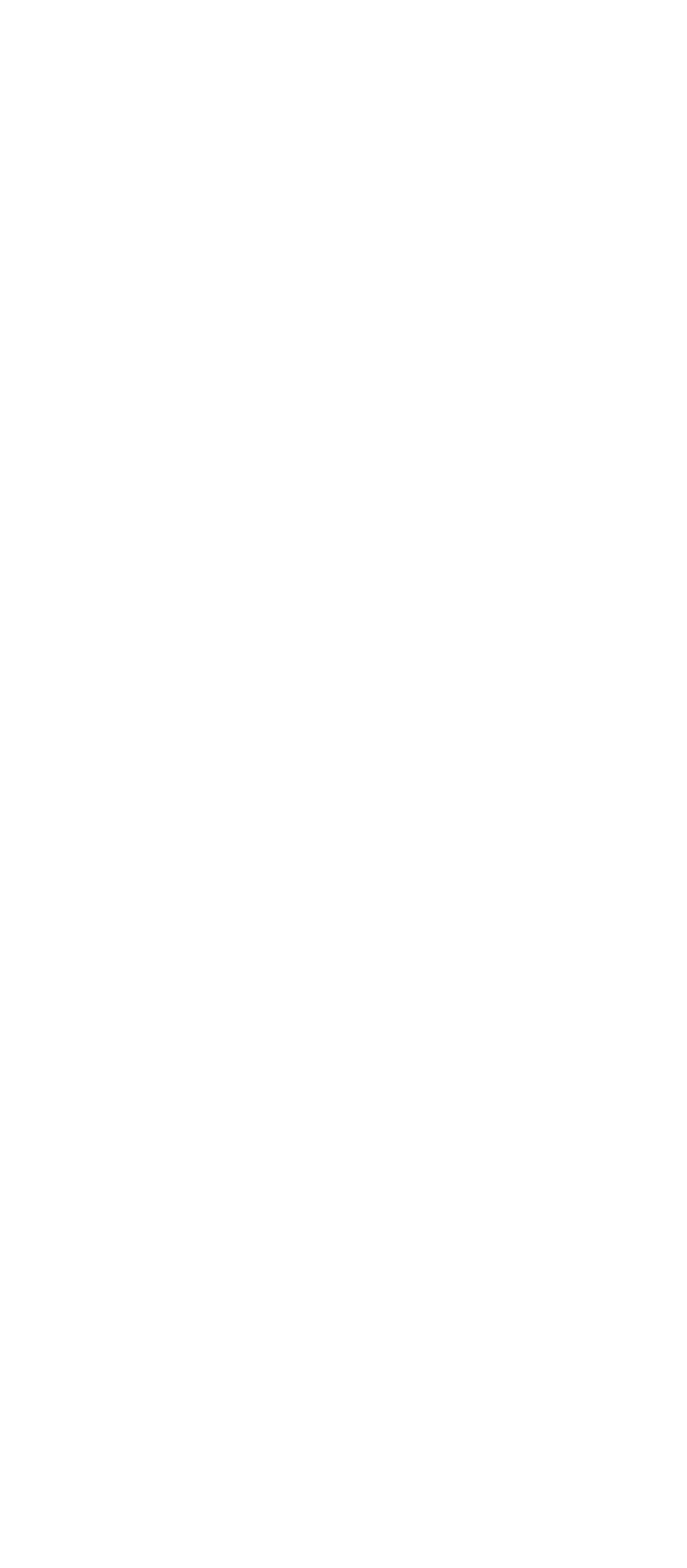Analyze the image and provide a detailed answer to the question: How many articles are on the webpage?

There are 25 article elements on the webpage, each with a heading element and a download link. Therefore, there are 25 articles in total.